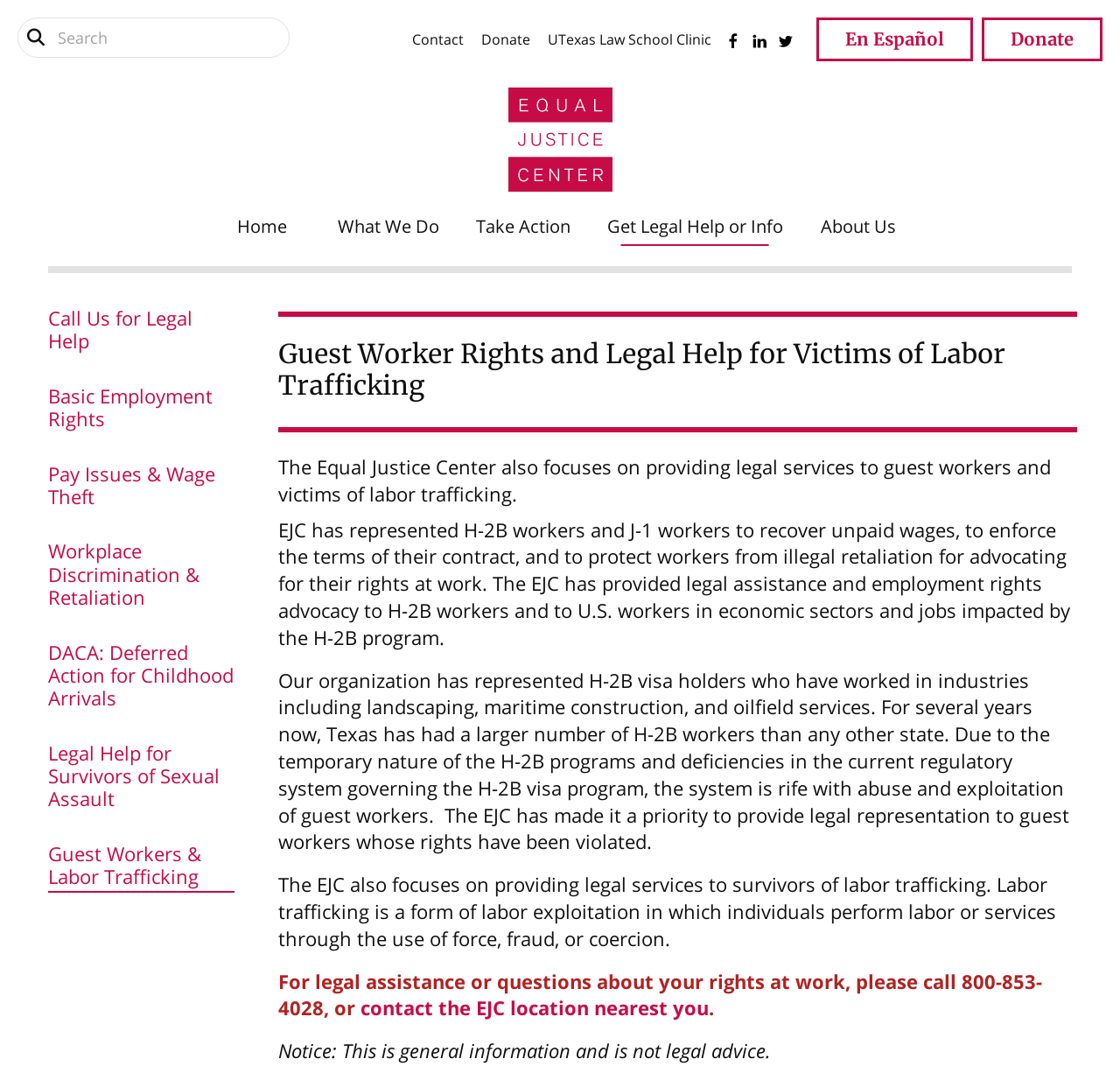Locate the bounding box coordinates of the element that should be clicked to fulfill the instruction: "Call for legal assistance".

[0.249, 0.908, 0.931, 0.958]